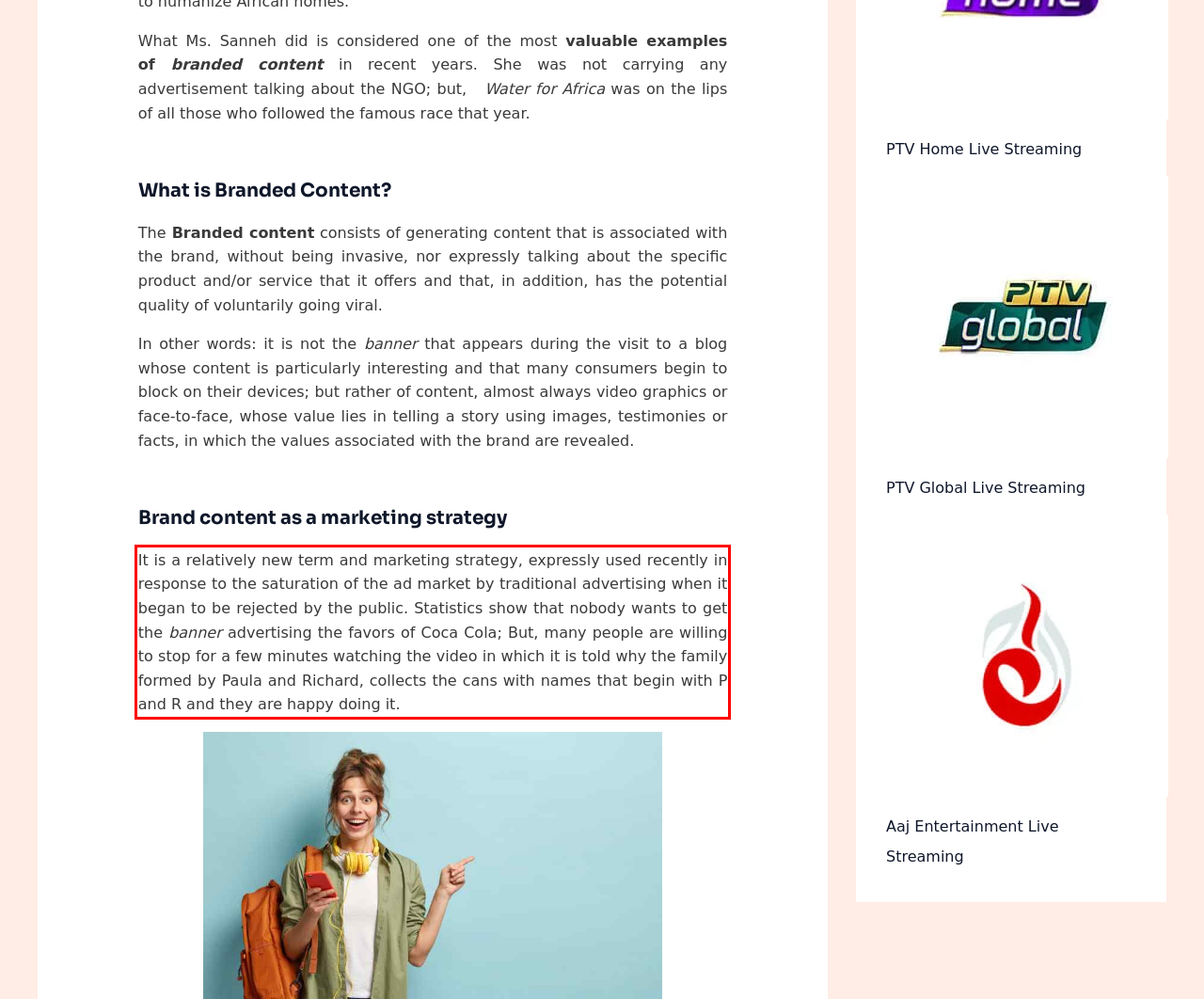You are provided with a screenshot of a webpage that includes a UI element enclosed in a red rectangle. Extract the text content inside this red rectangle.

It is a relatively new term and marketing strategy, expressly used recently in response to the saturation of the ad market by traditional advertising when it began to be rejected by the public. Statistics show that nobody wants to get the banner advertising the favors of Coca Cola; But, many people are willing to stop for a few minutes watching the video in which it is told why the family formed by Paula and Richard, collects the cans with names that begin with P and R and they are happy doing it.